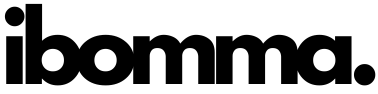Reply to the question with a single word or phrase:
What type of environment does the webpage provide?

user-friendly online